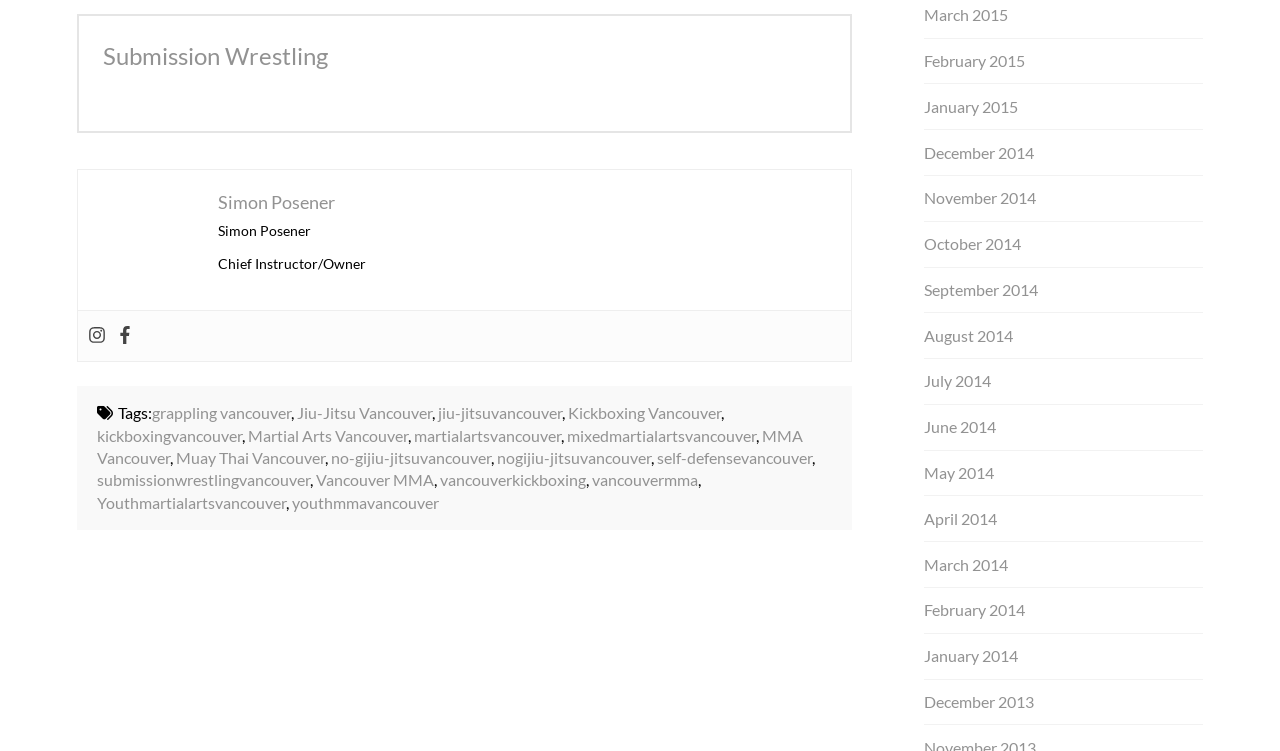Provide the bounding box coordinates of the HTML element this sentence describes: "Muay Thai Vancouver". The bounding box coordinates consist of four float numbers between 0 and 1, i.e., [left, top, right, bottom].

[0.137, 0.596, 0.254, 0.622]